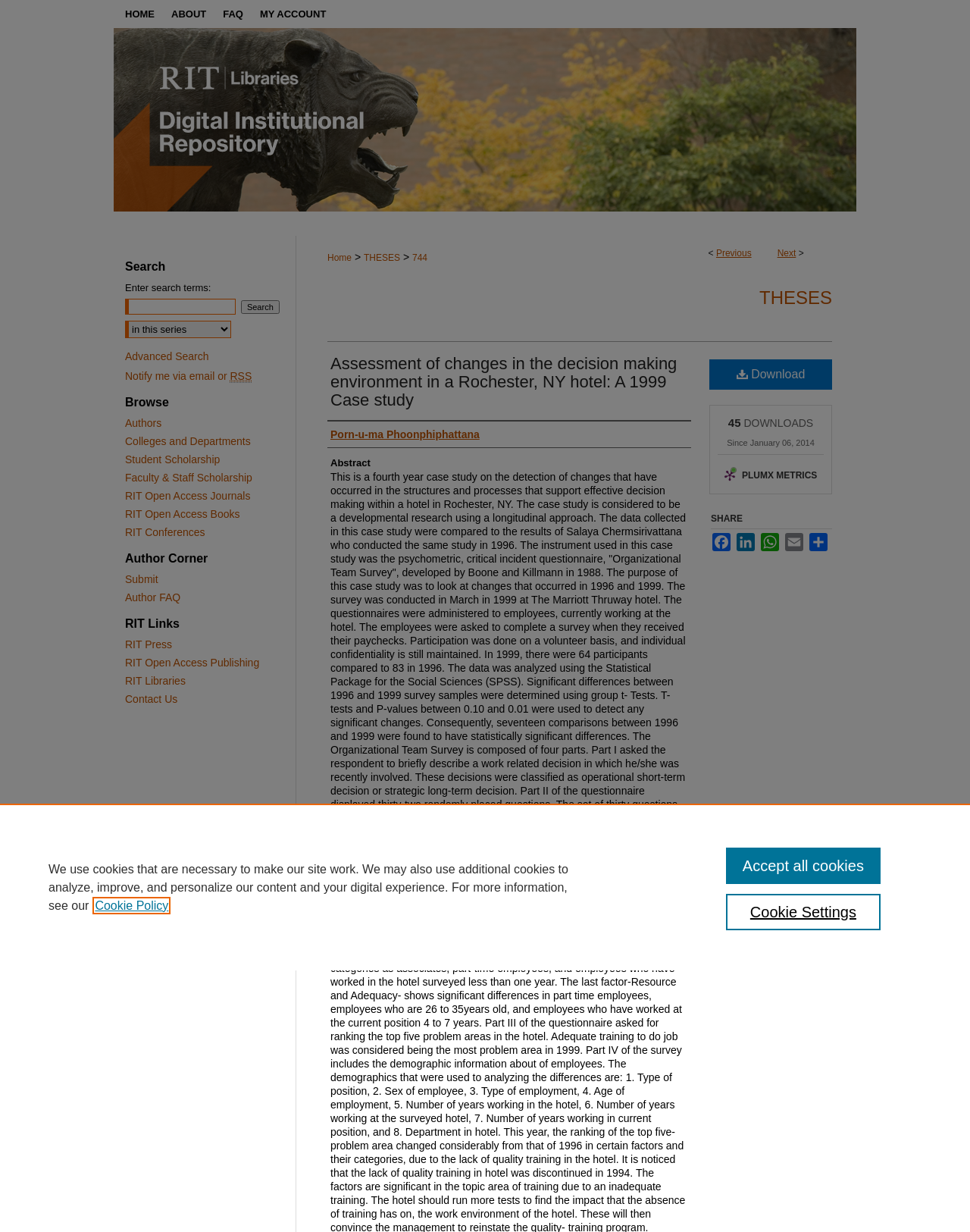From the webpage screenshot, predict the bounding box coordinates (top-left x, top-left y, bottom-right x, bottom-right y) for the UI element described here: RIT Libraries

[0.129, 0.548, 0.305, 0.558]